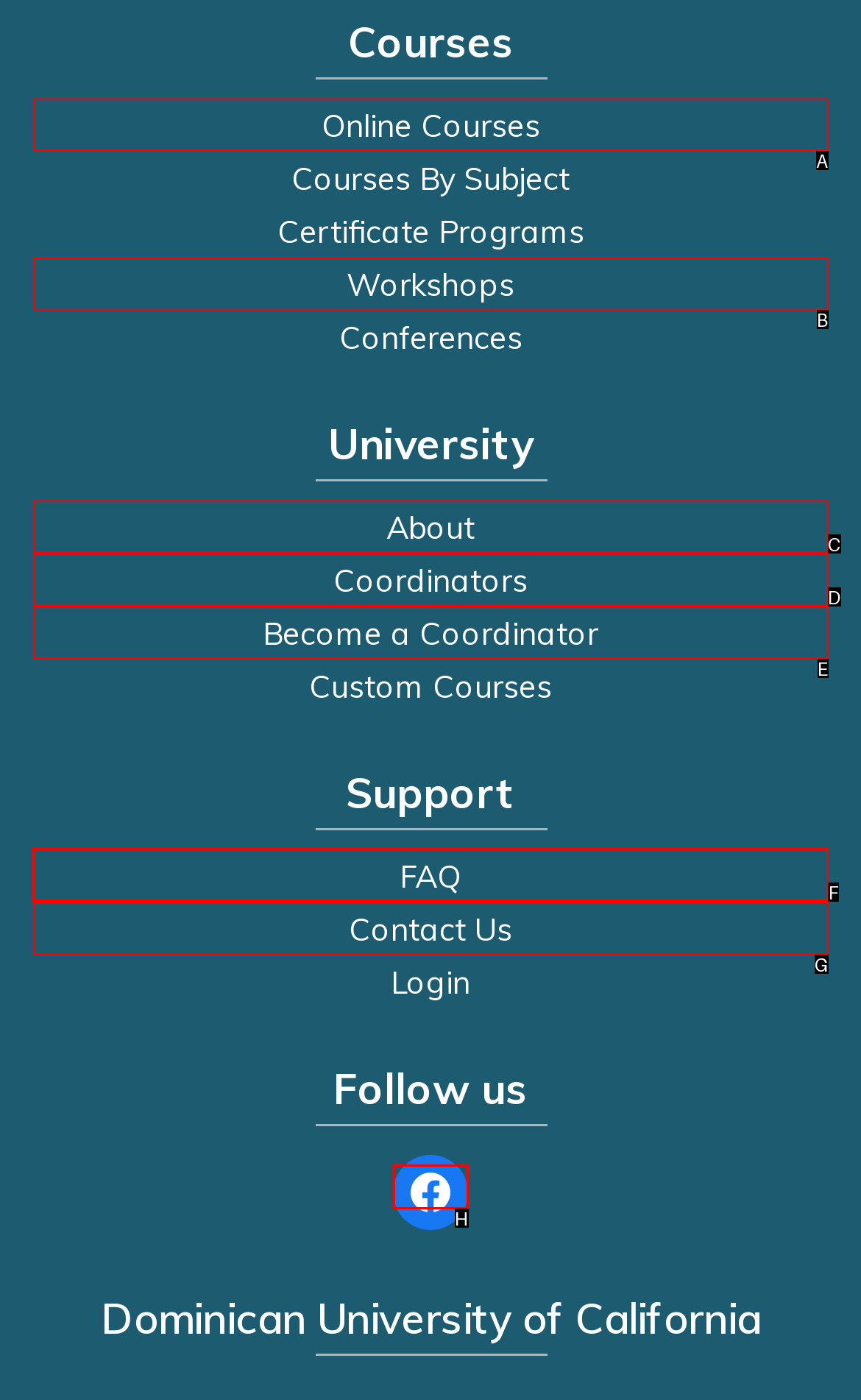To complete the task: Get support from FAQ, select the appropriate UI element to click. Respond with the letter of the correct option from the given choices.

F